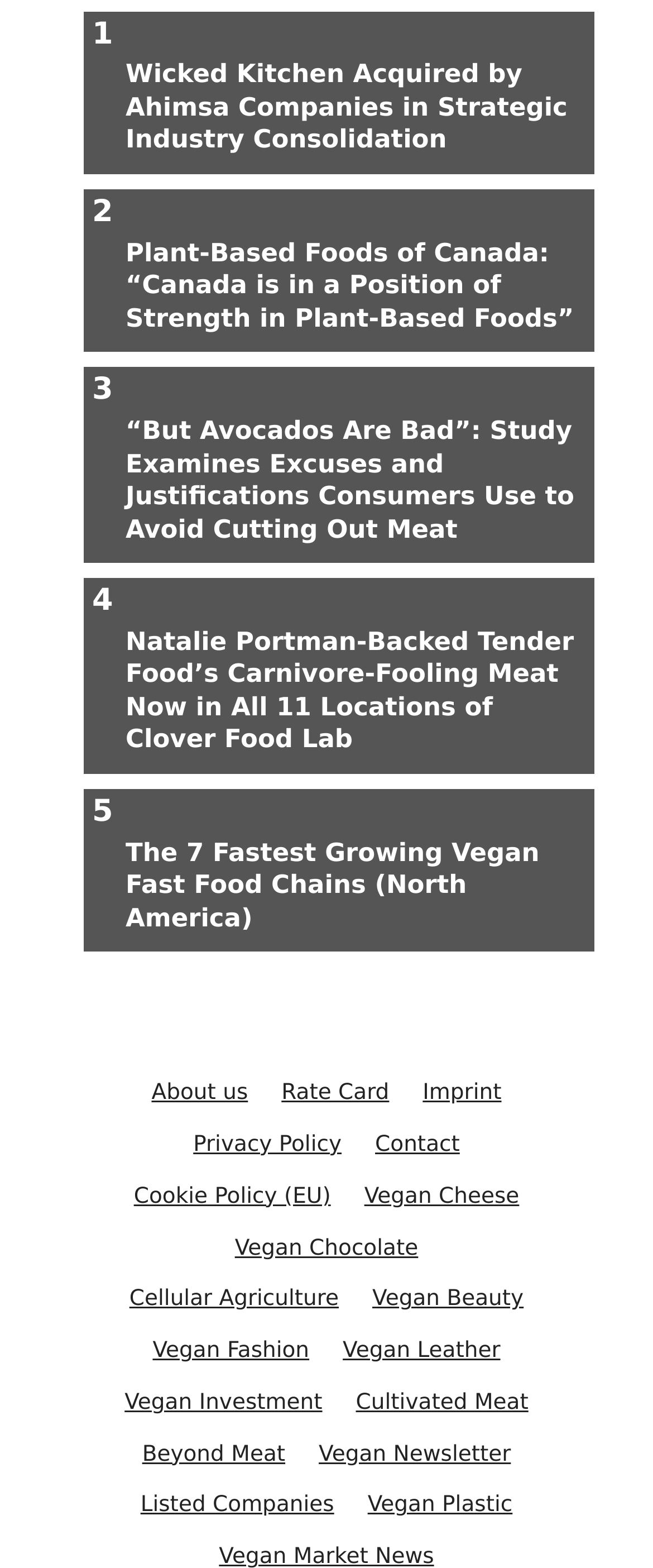Find the bounding box coordinates of the element to click in order to complete this instruction: "Explore plant-based foods in Canada". The bounding box coordinates must be four float numbers between 0 and 1, denoted as [left, top, right, bottom].

[0.141, 0.141, 0.91, 0.225]